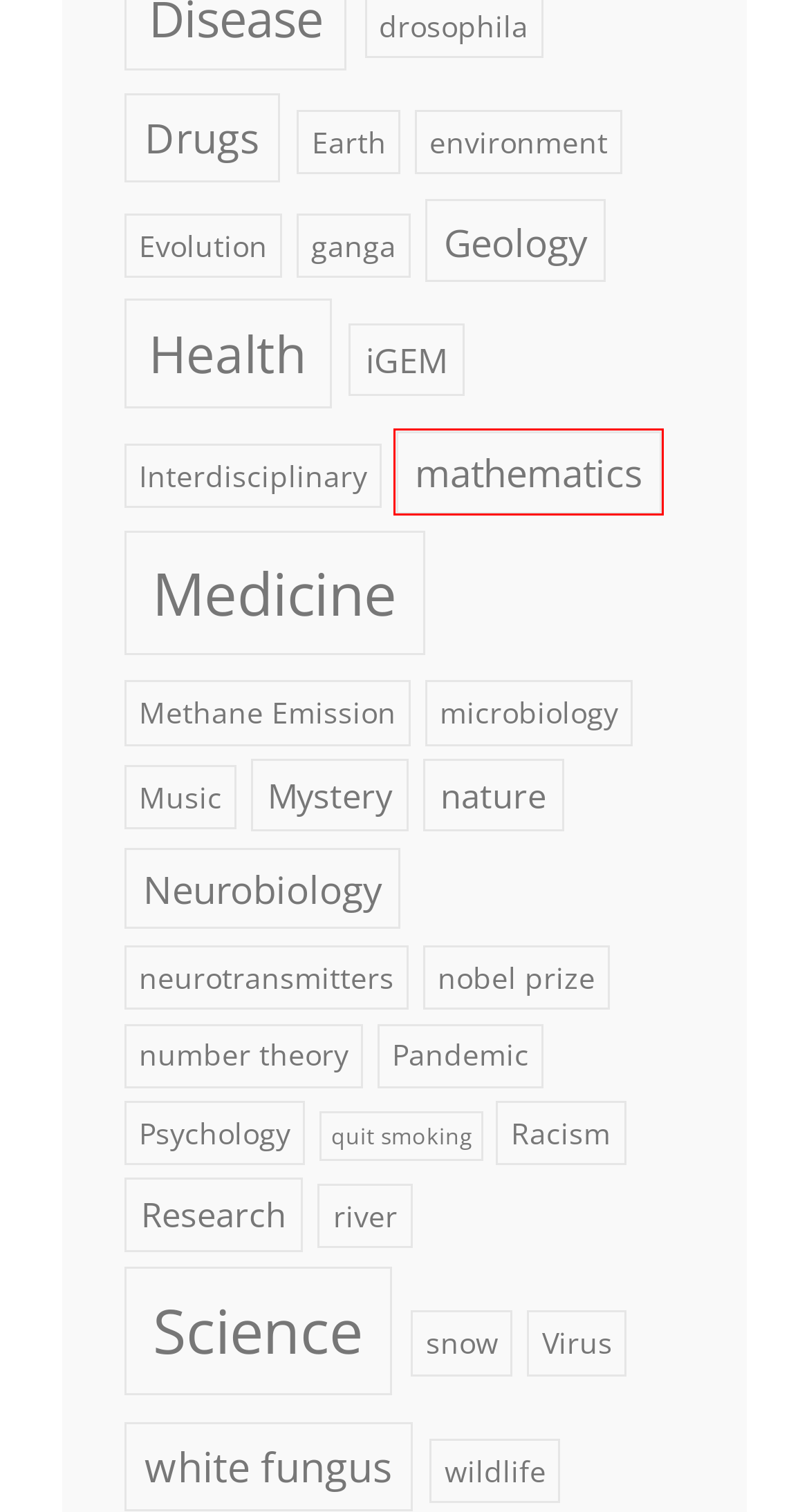Check out the screenshot of a webpage with a red rectangle bounding box. Select the best fitting webpage description that aligns with the new webpage after clicking the element inside the bounding box. Here are the candidates:
A. river Archives - The Qrius Rhino
B. iGEM Archives - The Qrius Rhino
C. number theory Archives - The Qrius Rhino
D. quit smoking Archives - The Qrius Rhino
E. mathematics Archives - The Qrius Rhino
F. neurotransmitters Archives - The Qrius Rhino
G. Drugs Archives - The Qrius Rhino
H. Methane Emission Archives - The Qrius Rhino

E